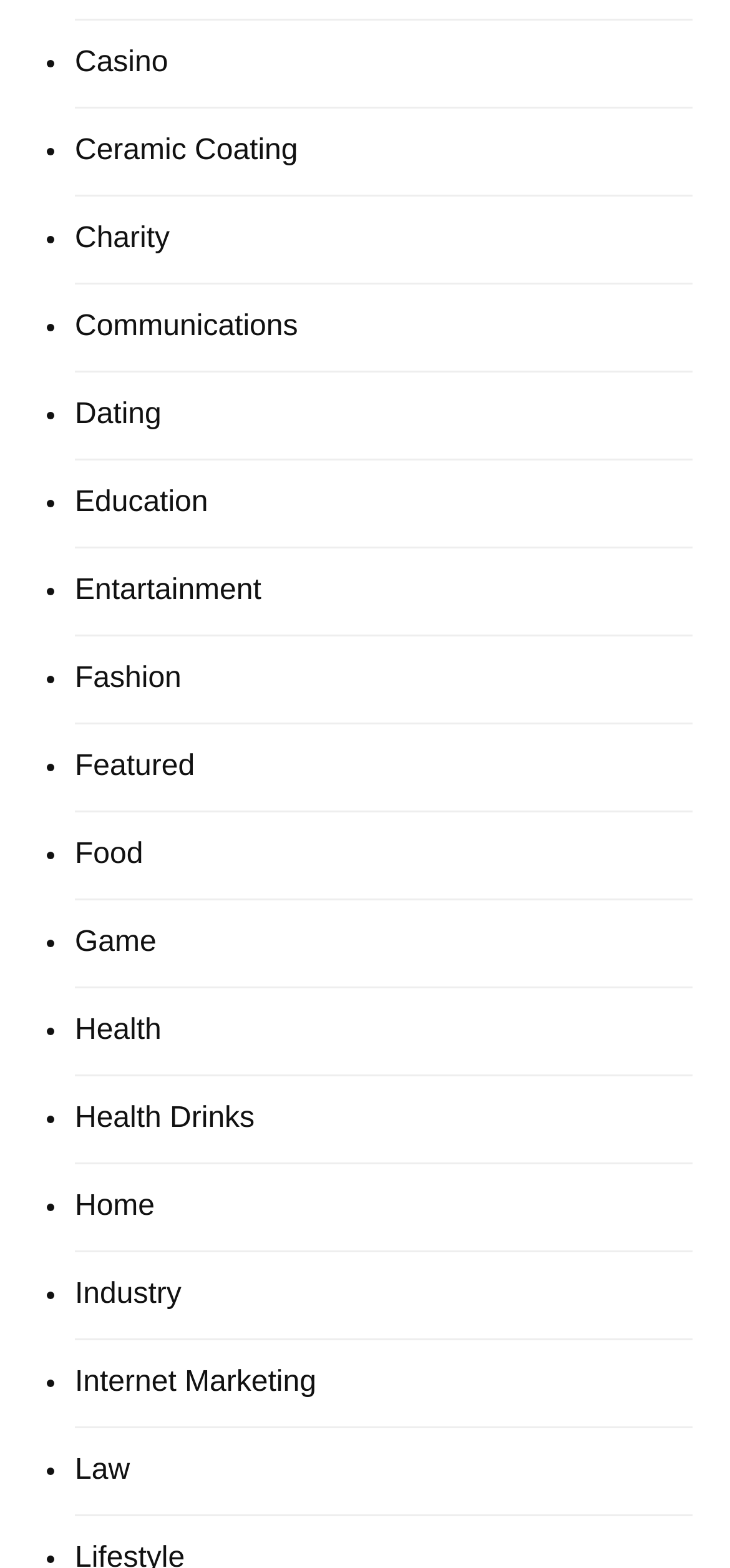How many categories are listed on this webpage?
Examine the webpage screenshot and provide an in-depth answer to the question.

I counted the number of list markers and corresponding links on the webpage, and there are 28 categories listed.